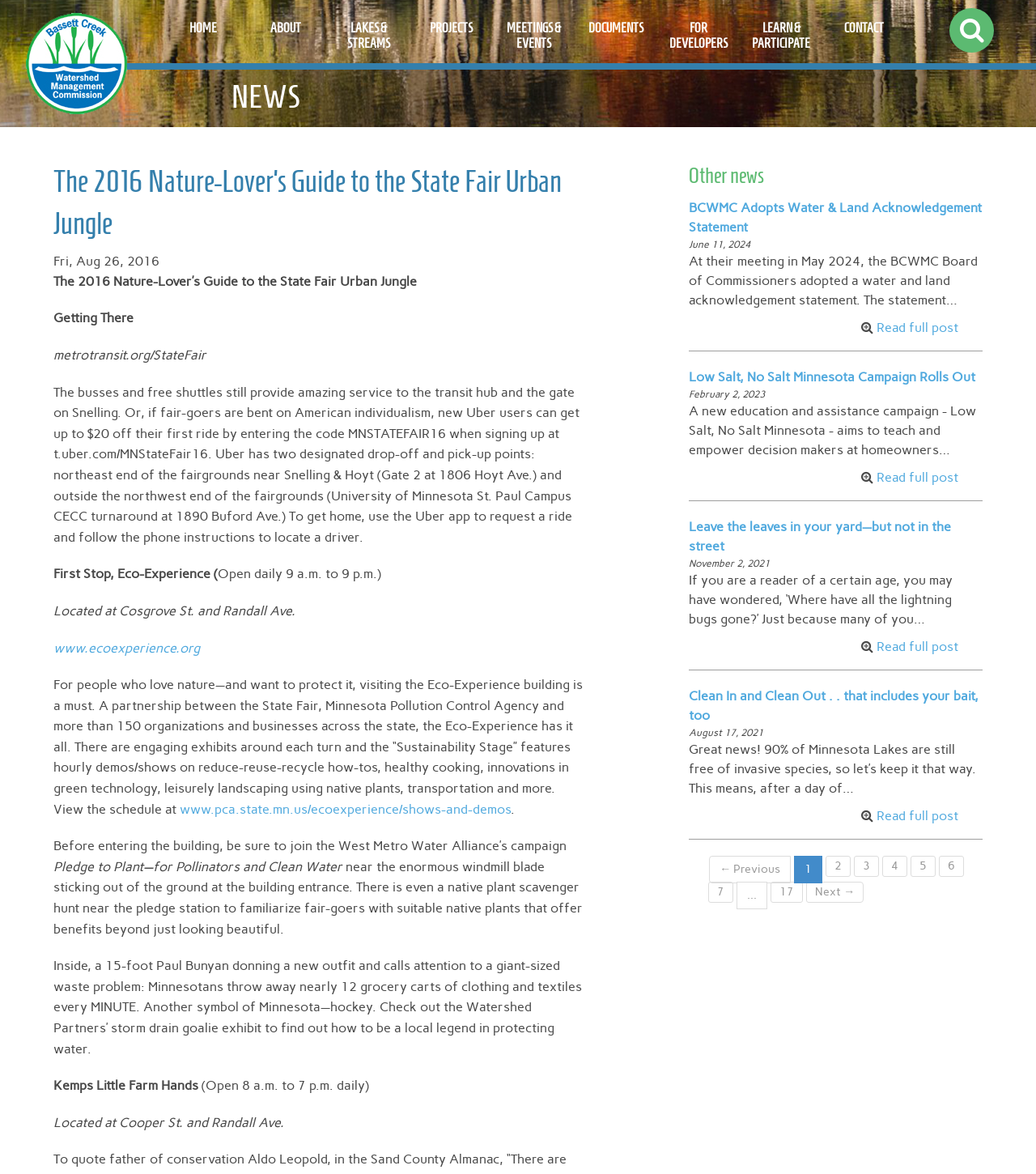Locate the bounding box coordinates of the area you need to click to fulfill this instruction: 'Visit the Eco-Experience website'. The coordinates must be in the form of four float numbers ranging from 0 to 1: [left, top, right, bottom].

[0.052, 0.545, 0.193, 0.558]